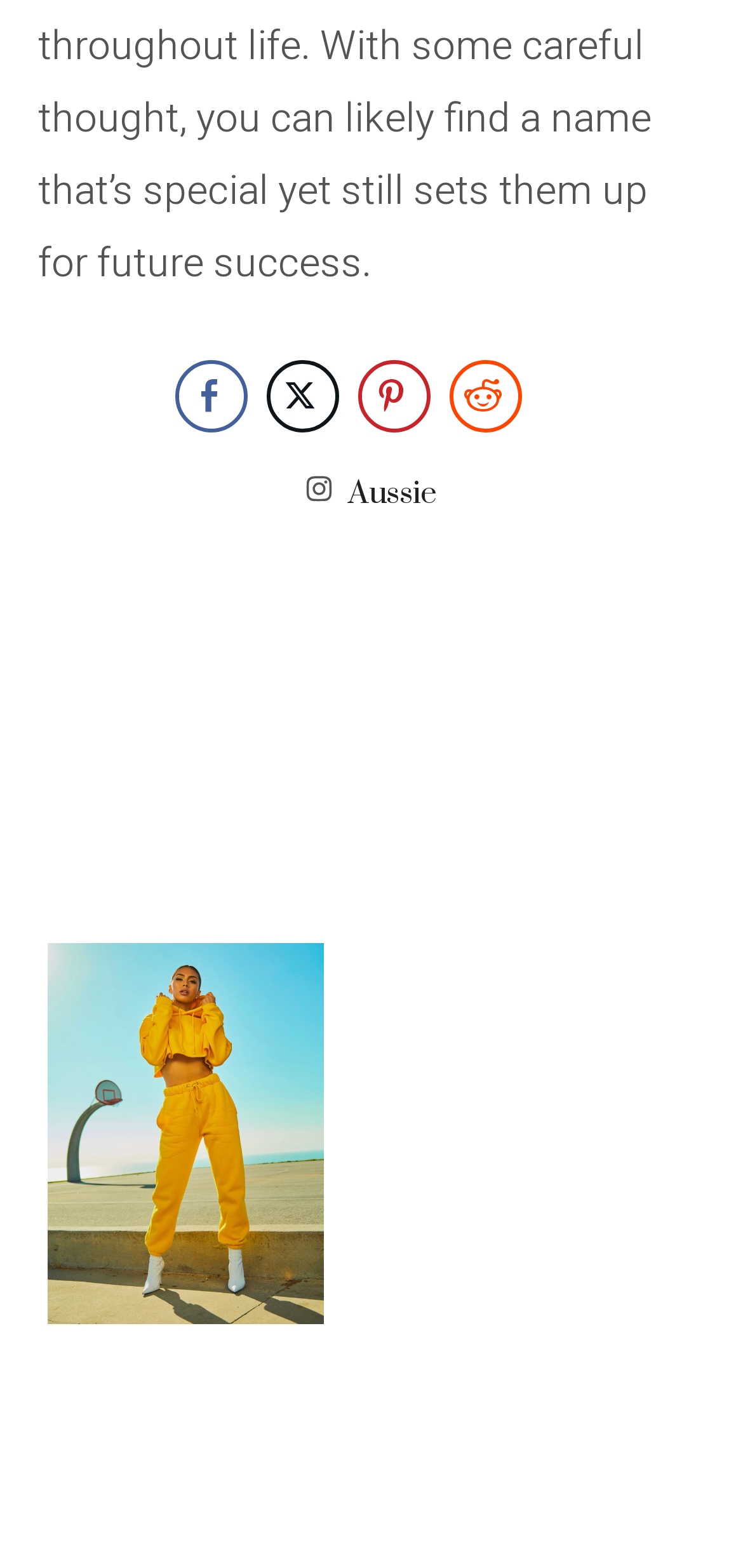Please identify the bounding box coordinates of the area that needs to be clicked to fulfill the following instruction: "Open link."

[0.0, 0.46, 0.5, 0.498]